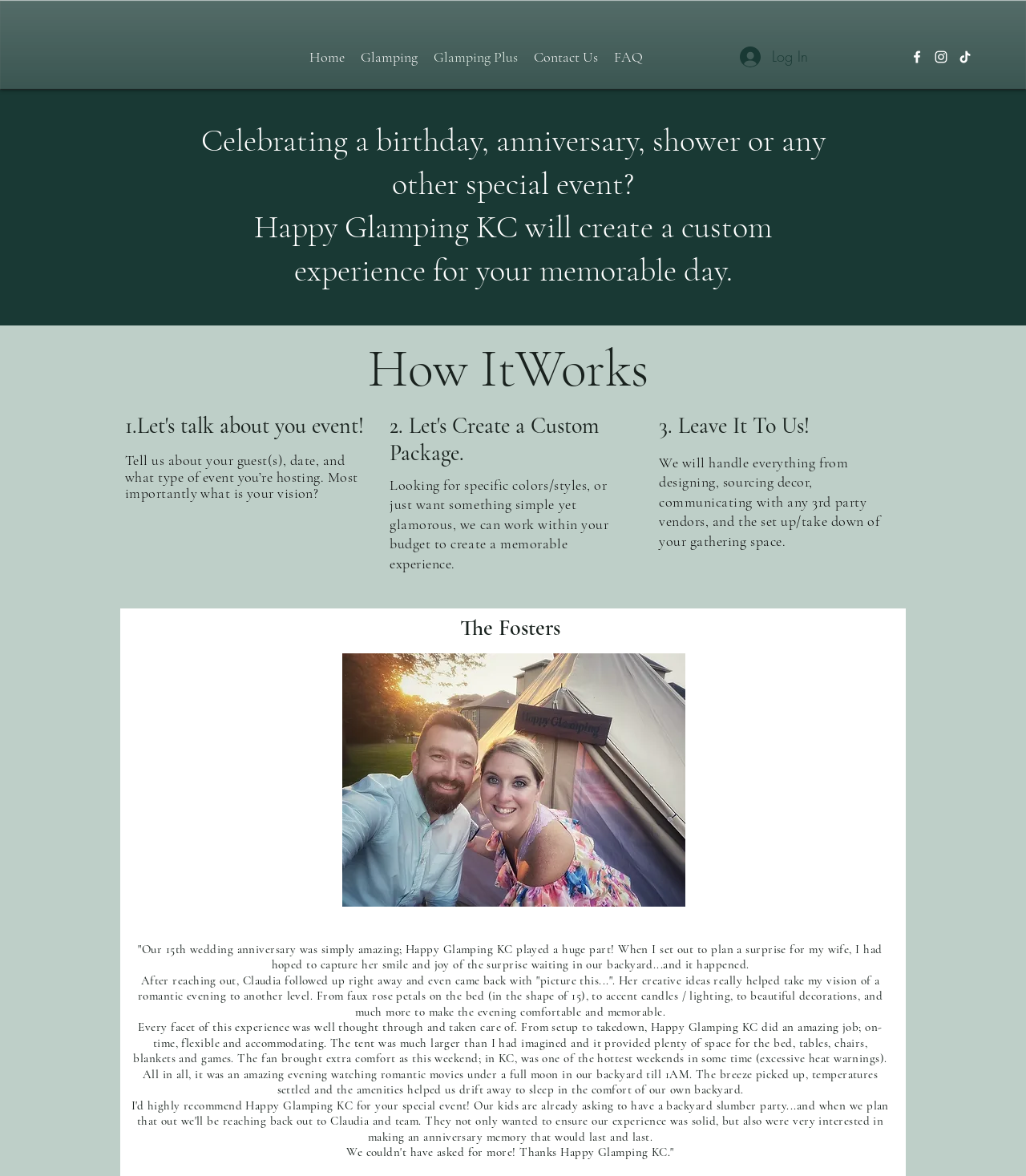Create an elaborate caption for the webpage.

This webpage is about Happy Glamping KC, a company that creates custom glamping experiences for special events. At the top of the page, there is a navigation bar with links to "Home", "Glamping", "Glamping Plus", "Contact Us", and "FAQ". To the right of the navigation bar, there is a "Log In" button accompanied by a small image. On the top right corner, there is a social bar with links to Facebook, Instagram, and TikTok, each represented by an image.

Below the navigation bar, there is a heading that reads "Celebrating a birthday, anniversary, shower or any other special event? Happy Glamping KC will create a custom experience for your memorable day." This is followed by a three-step process on how the company works: "Let's talk about your event!", "Let's Create a Custom Package", and "Leave It To Us!". Each step has a brief description of what the company does.

On the right side of the page, there is a section dedicated to "The Fosters", which includes a heading, an image, and a series of testimonials from a satisfied customer. The testimonials describe the customer's experience with Happy Glamping KC, praising the company's creativity, attention to detail, and professionalism in setting up a romantic glamping experience for their 15th wedding anniversary.